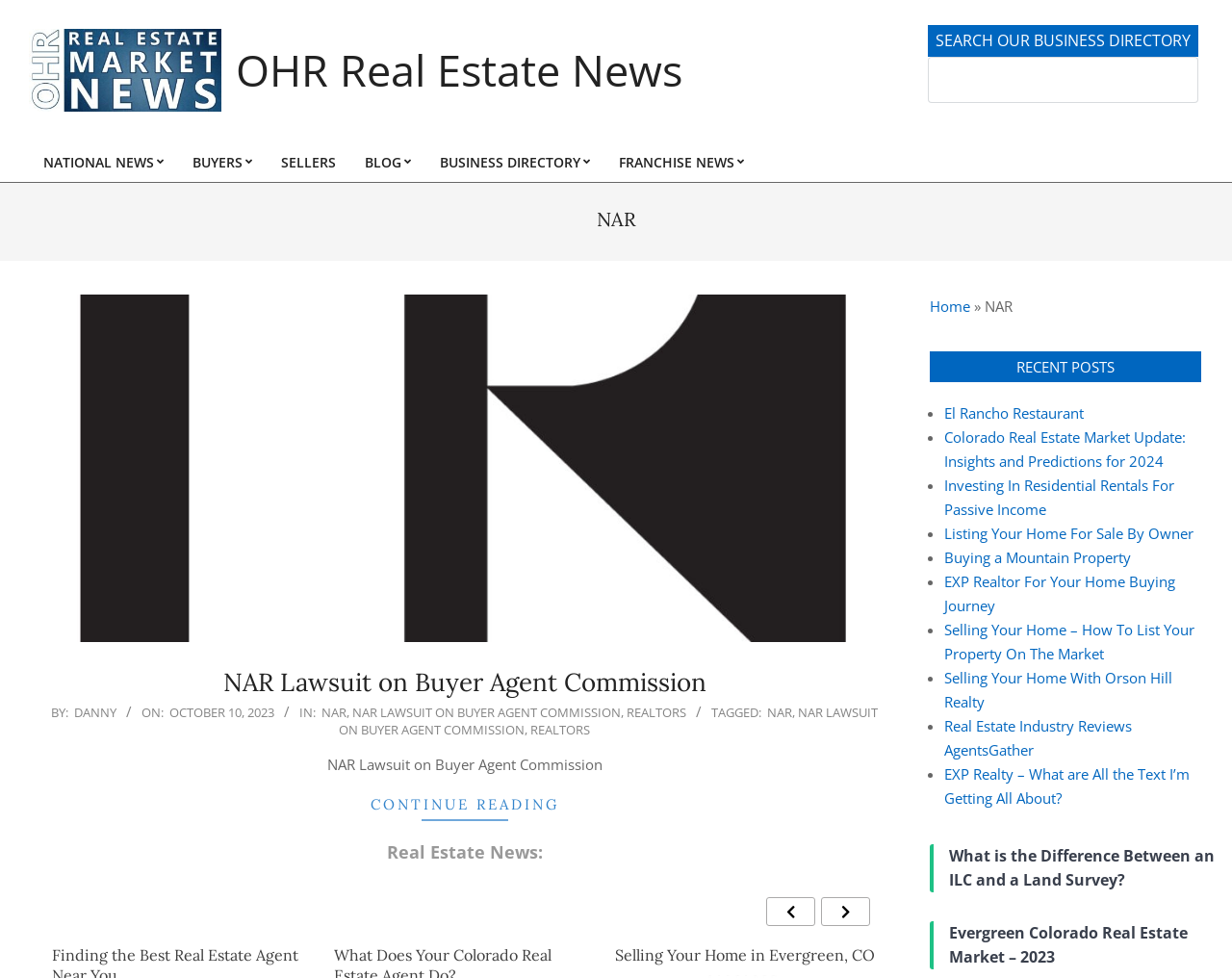Based on the element description, predict the bounding box coordinates (top-left x, top-left y, bottom-right x, bottom-right y) for the UI element in the screenshot: Real Estate Agencies

[0.271, 0.967, 0.484, 0.987]